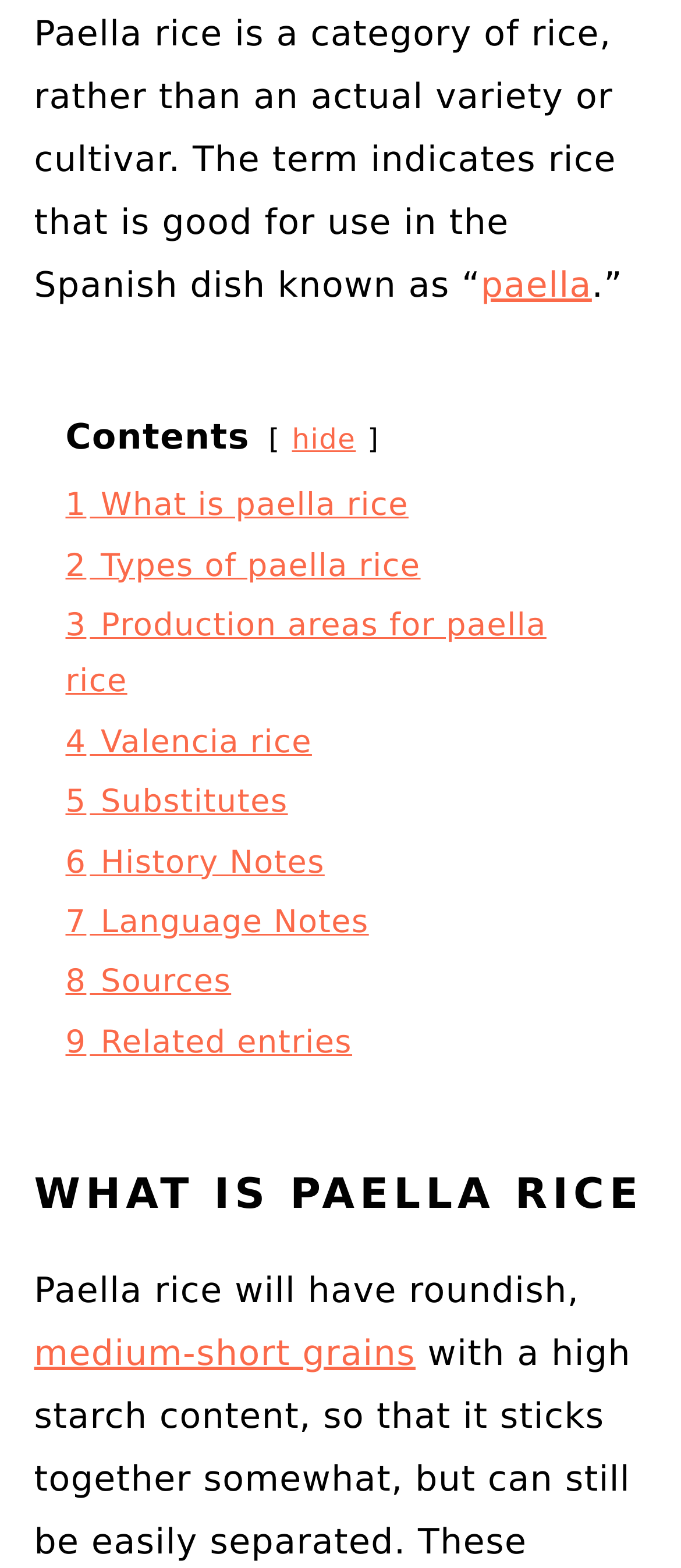Specify the bounding box coordinates (top-left x, top-left y, bottom-right x, bottom-right y) of the UI element in the screenshot that matches this description: hide

[0.429, 0.27, 0.523, 0.291]